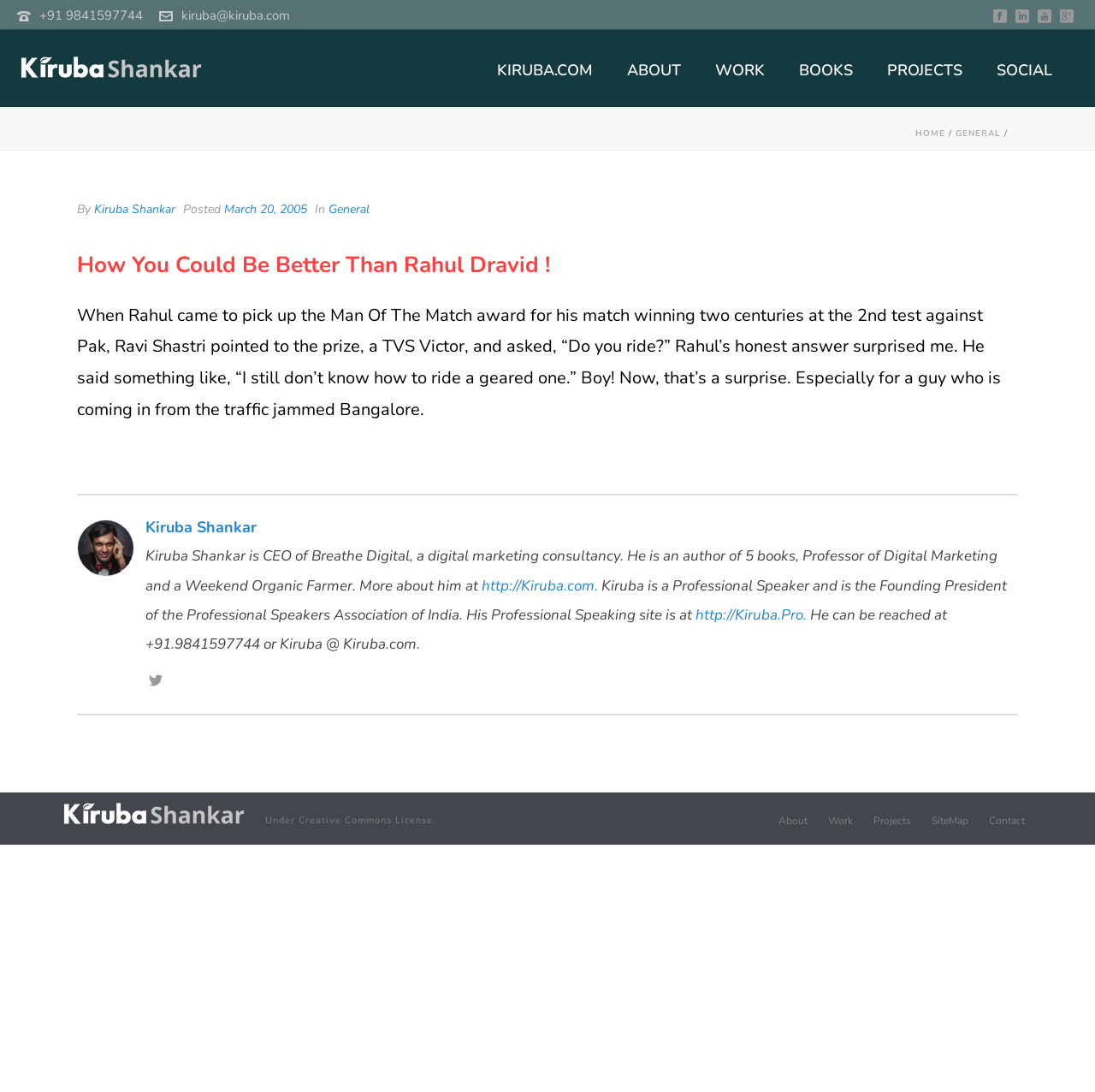Find the bounding box coordinates of the area that needs to be clicked in order to achieve the following instruction: "Click the 'HOME' link". The coordinates should be specified as four float numbers between 0 and 1, i.e., [left, top, right, bottom].

[0.836, 0.117, 0.863, 0.128]